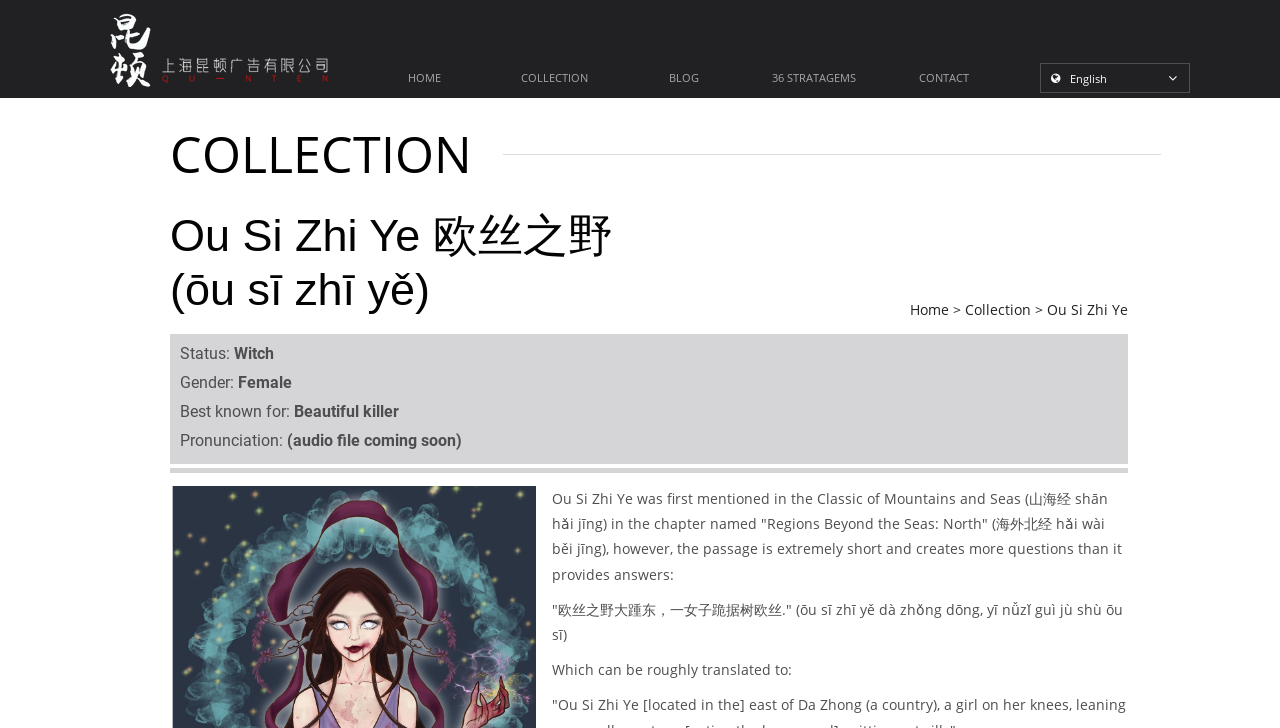Please answer the following question using a single word or phrase: 
What is Ou Si Zhi Ye best known for?

Beautiful killer